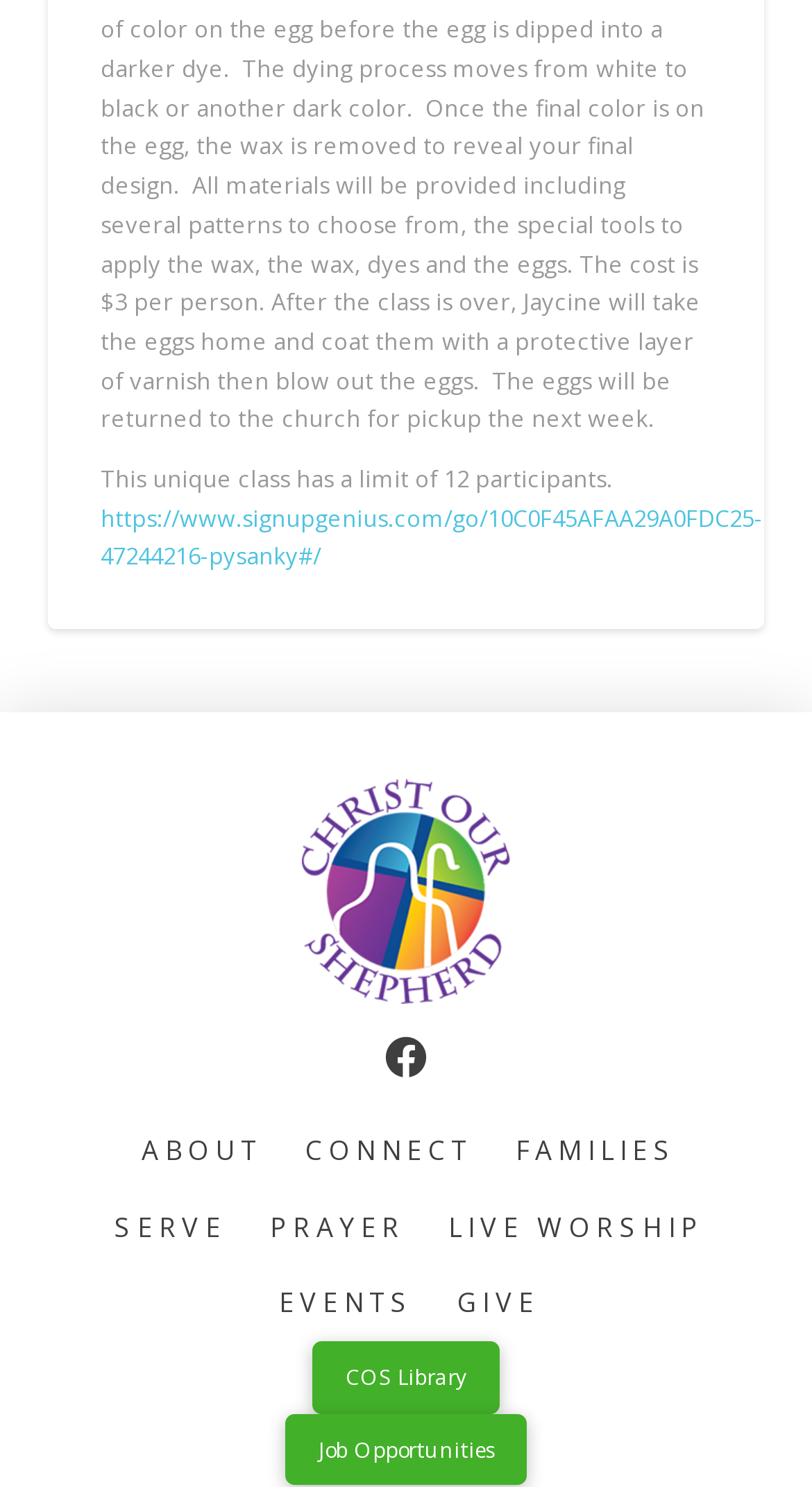Find and provide the bounding box coordinates for the UI element described here: "Live Worship". The coordinates should be given as four float numbers between 0 and 1: [left, top, right, bottom].

[0.521, 0.799, 0.89, 0.85]